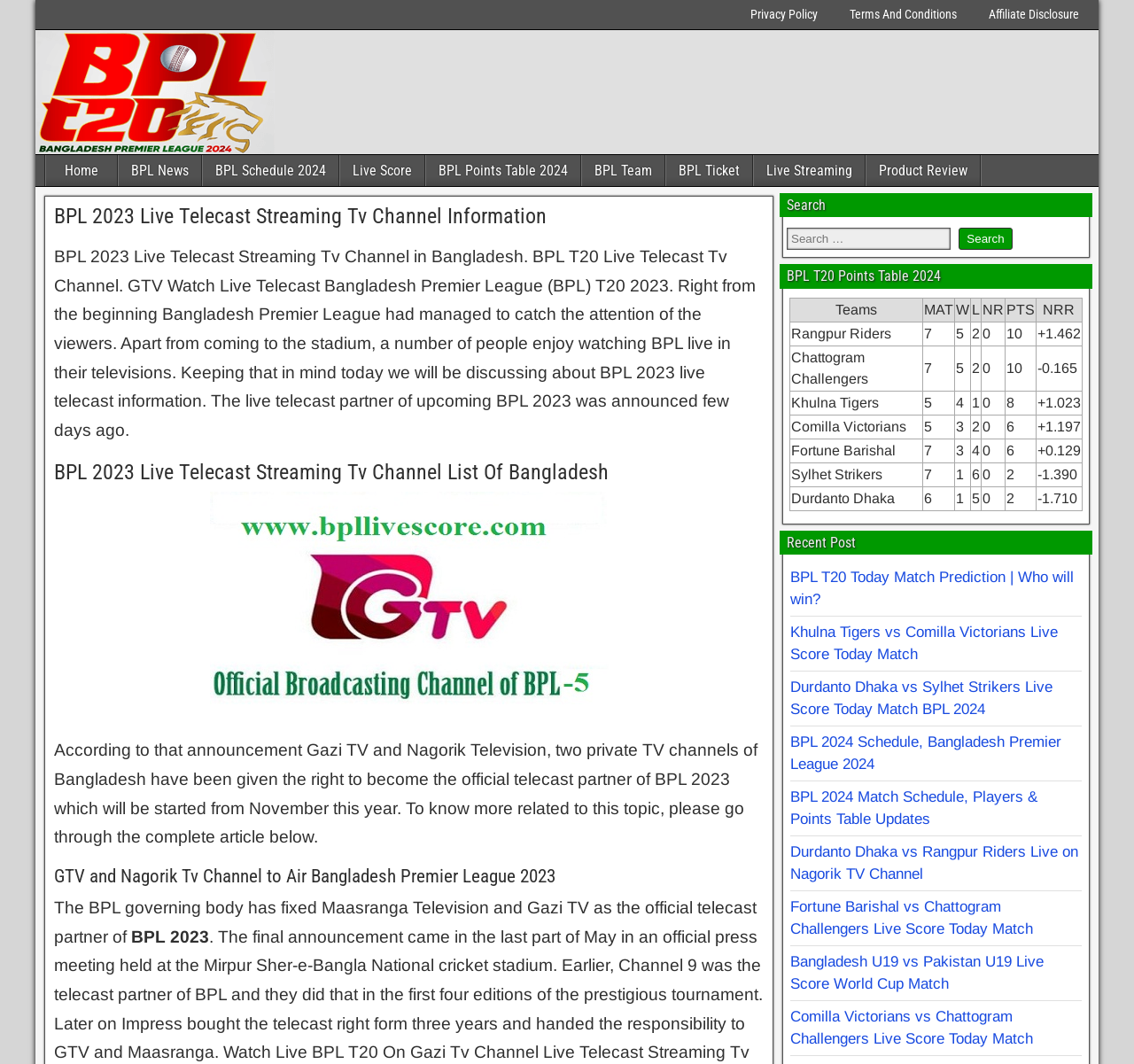What is the current position of Rangpur Riders in the points table?
Using the image, respond with a single word or phrase.

1st